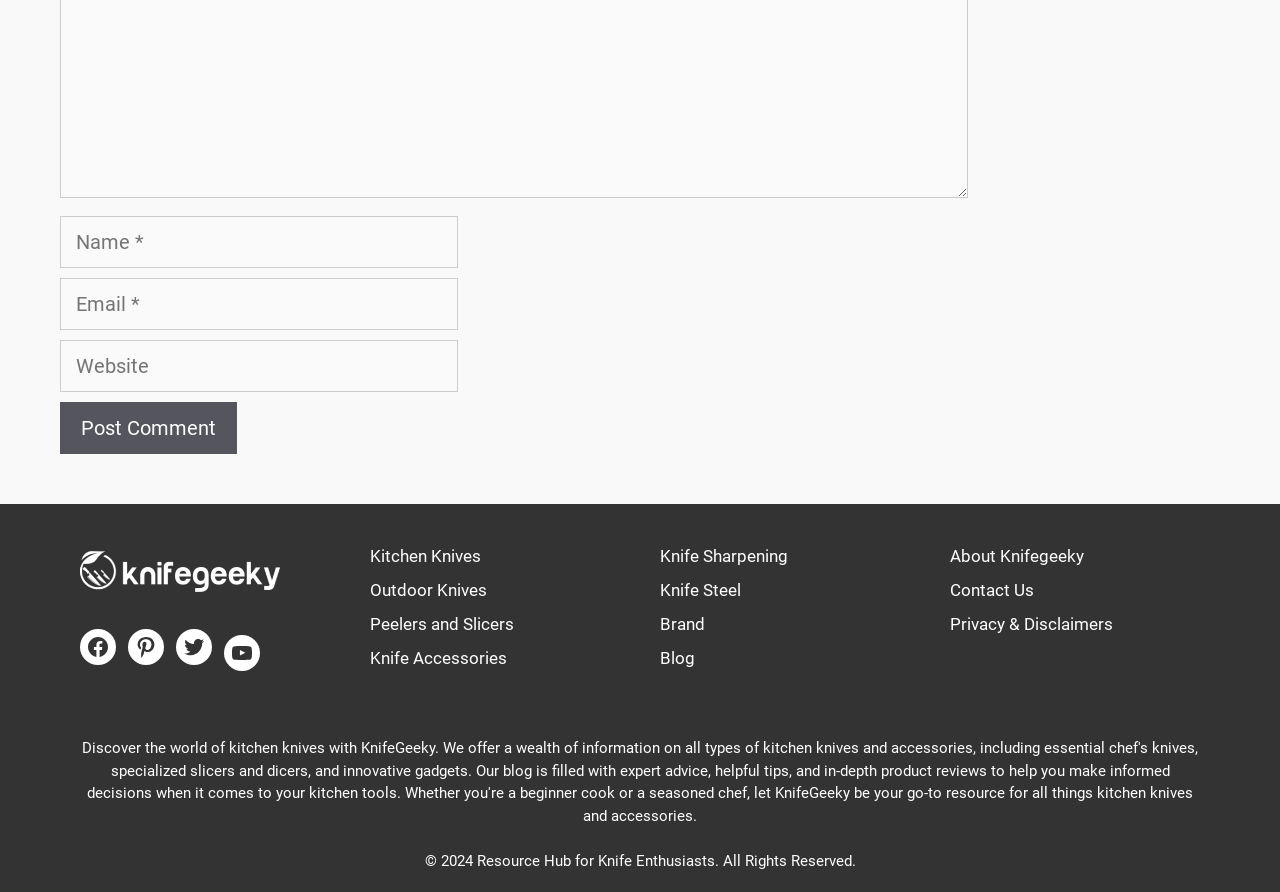Can you look at the image and give a comprehensive answer to the question:
How many categories of knives are listed?

The webpage has links to 'Kitchen Knives', 'Outdoor Knives', 'Peelers and Slicers', and 'Knife Accessories', which are all categories of knives, indicating that there are 4 categories of knives listed.